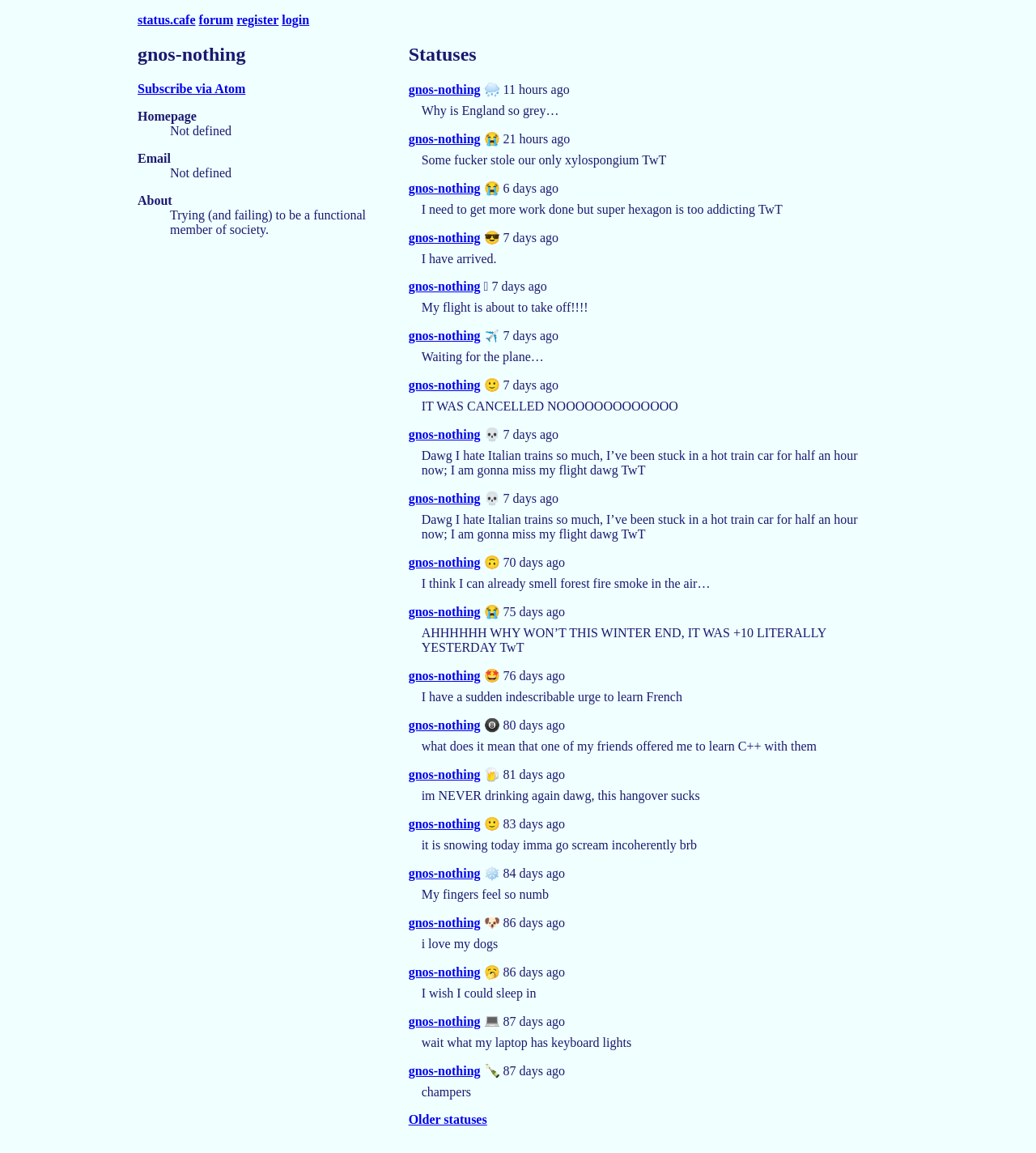Give a detailed account of the webpage.

This webpage appears to be a social media or blogging platform, with a focus on sharing updates and statuses. At the top of the page, there are four links: "status.cafe", "forum", "register", and "login", which are likely navigation links for the website.

Below these links, there is a main section that takes up most of the page. This section is divided into two parts: a heading section and a list of articles or updates.

The heading section contains a heading that reads "gnos-nothing" and a link to "Subscribe via Atom". Below this, there is a description list with three items: "Homepage", "Email", and "About", each with a corresponding description.

The list of articles or updates is the main content of the page. There are 12 articles in total, each with a similar structure. Each article contains a link to the author's profile, a timestamp indicating when the update was posted, and a short message or status update. The updates are quite varied, with some being humorous, others being complaints, and others being simple statements.

The articles are arranged in a vertical list, with the most recent updates at the top. The layout is clean and easy to read, with clear headings and concise text. Overall, this webpage appears to be a personal blog or social media profile, where the author shares their thoughts and updates with others.